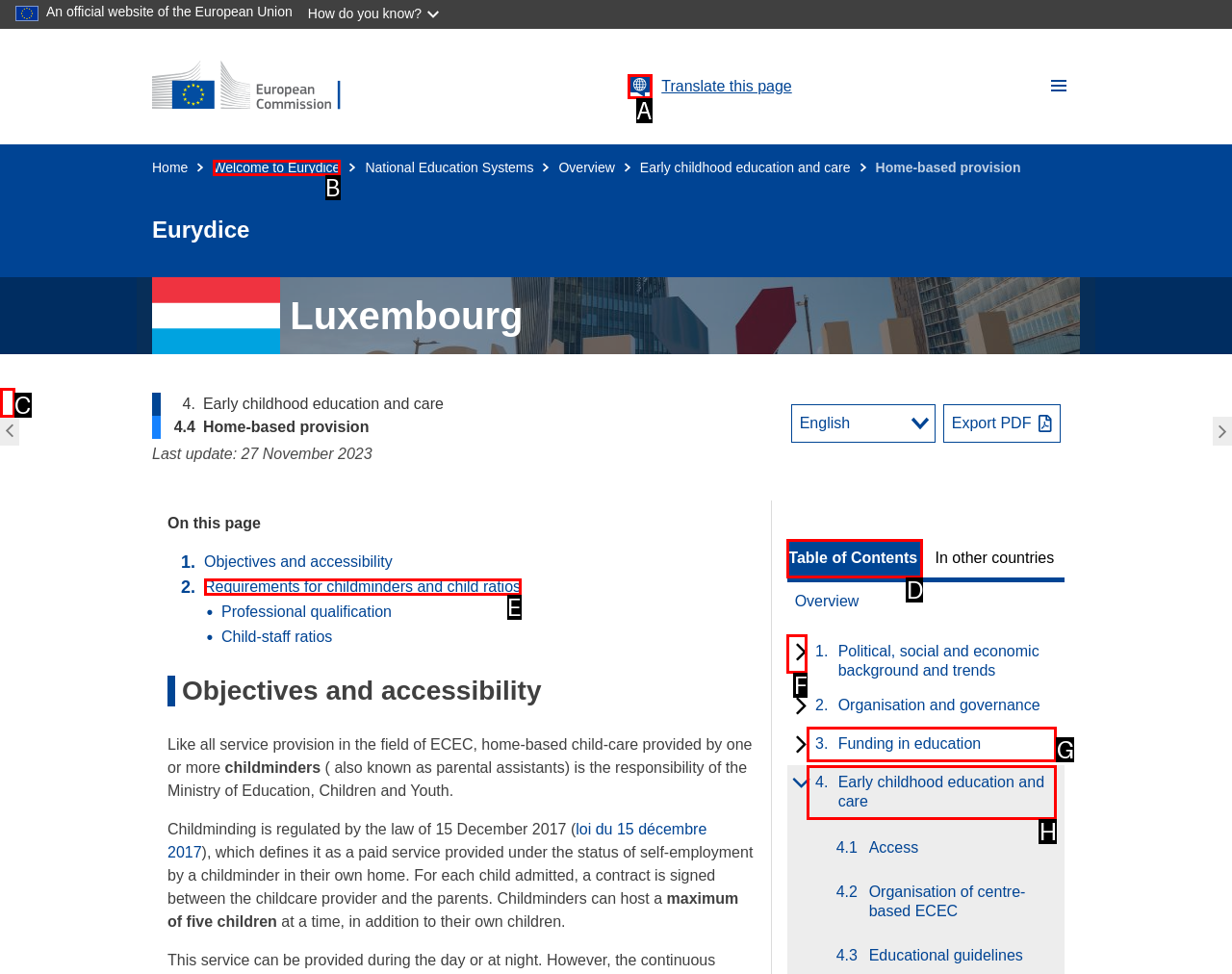To complete the task: Translate this page, select the appropriate UI element to click. Respond with the letter of the correct option from the given choices.

A